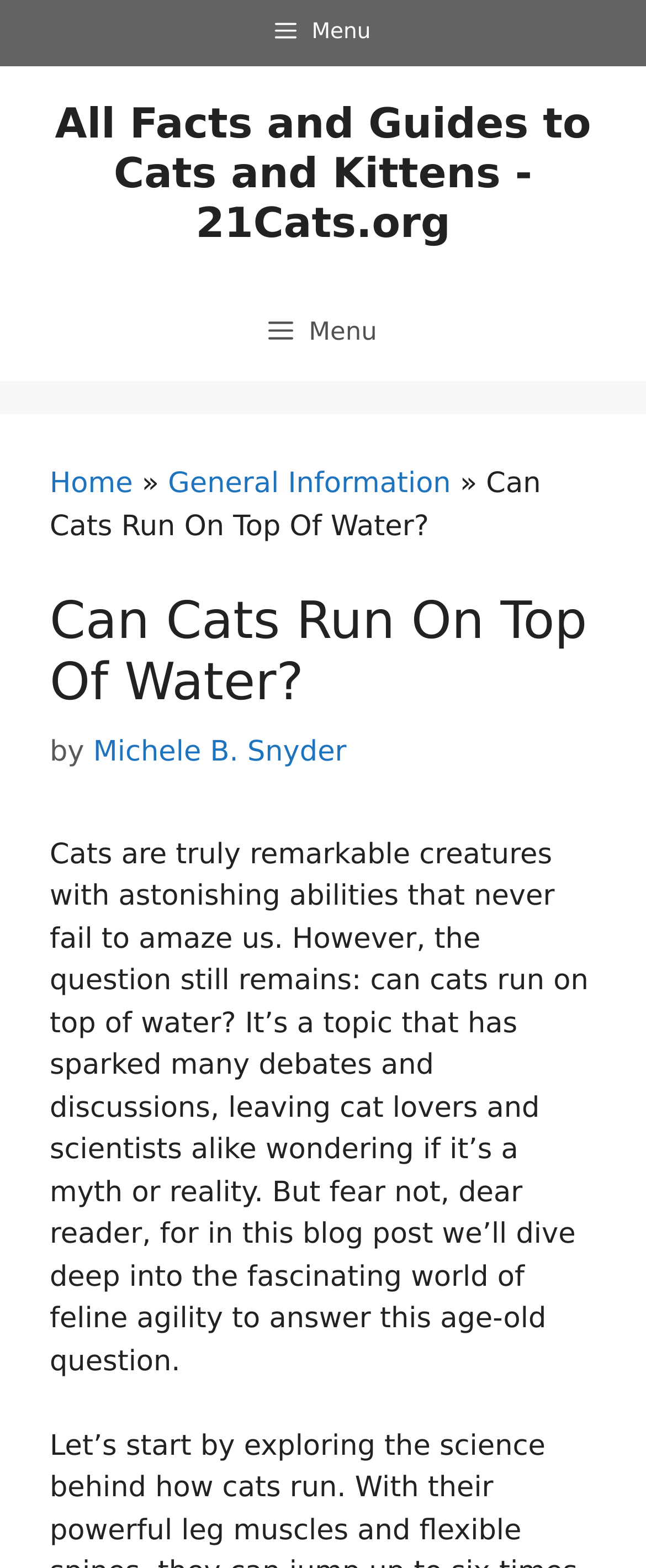Identify the bounding box coordinates for the UI element that matches this description: "Michele B. Snyder".

[0.144, 0.47, 0.536, 0.491]